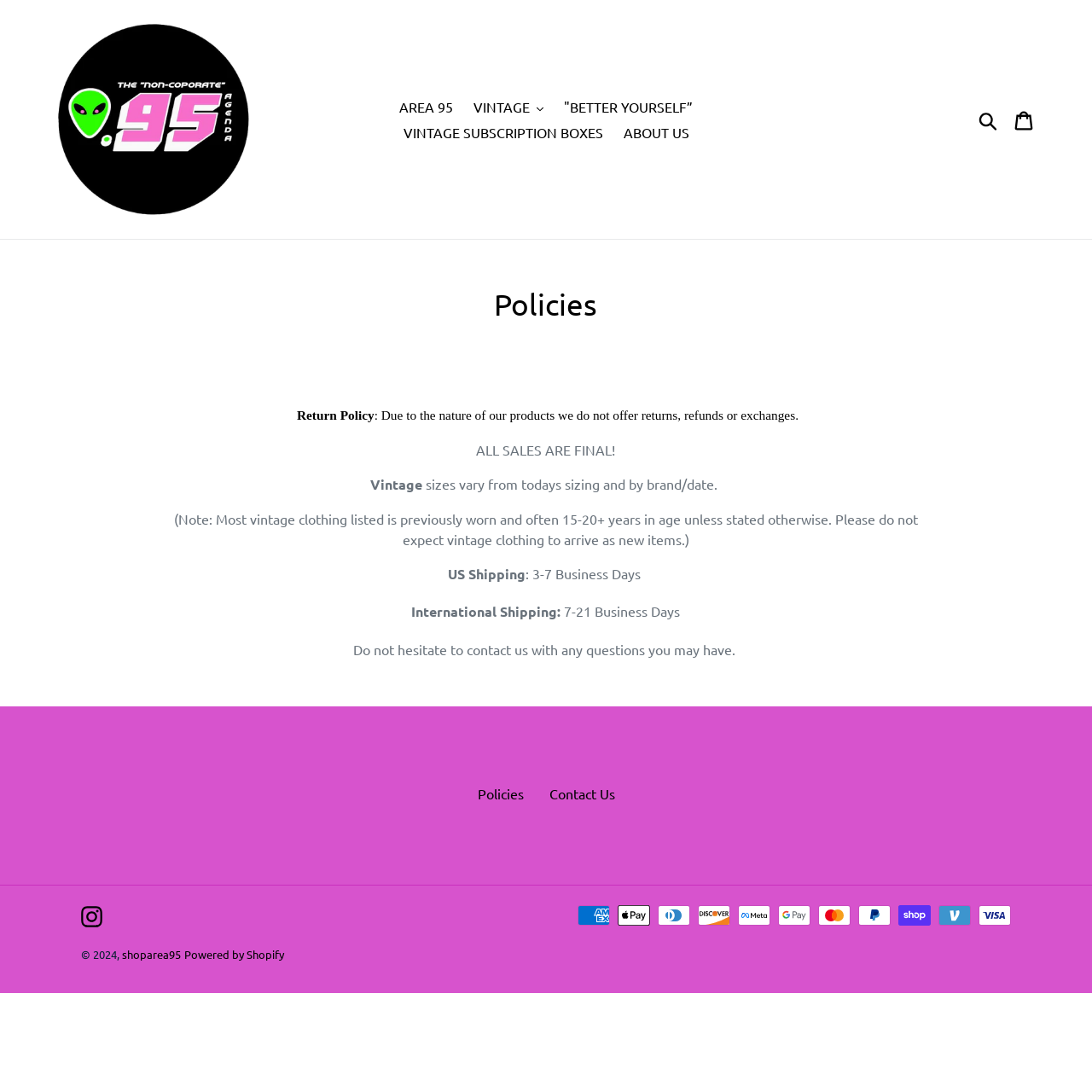Using the element description provided, determine the bounding box coordinates in the format (top-left x, top-left y, bottom-right x, bottom-right y). Ensure that all values are floating point numbers between 0 and 1. Element description: Search

[0.891, 0.098, 0.92, 0.12]